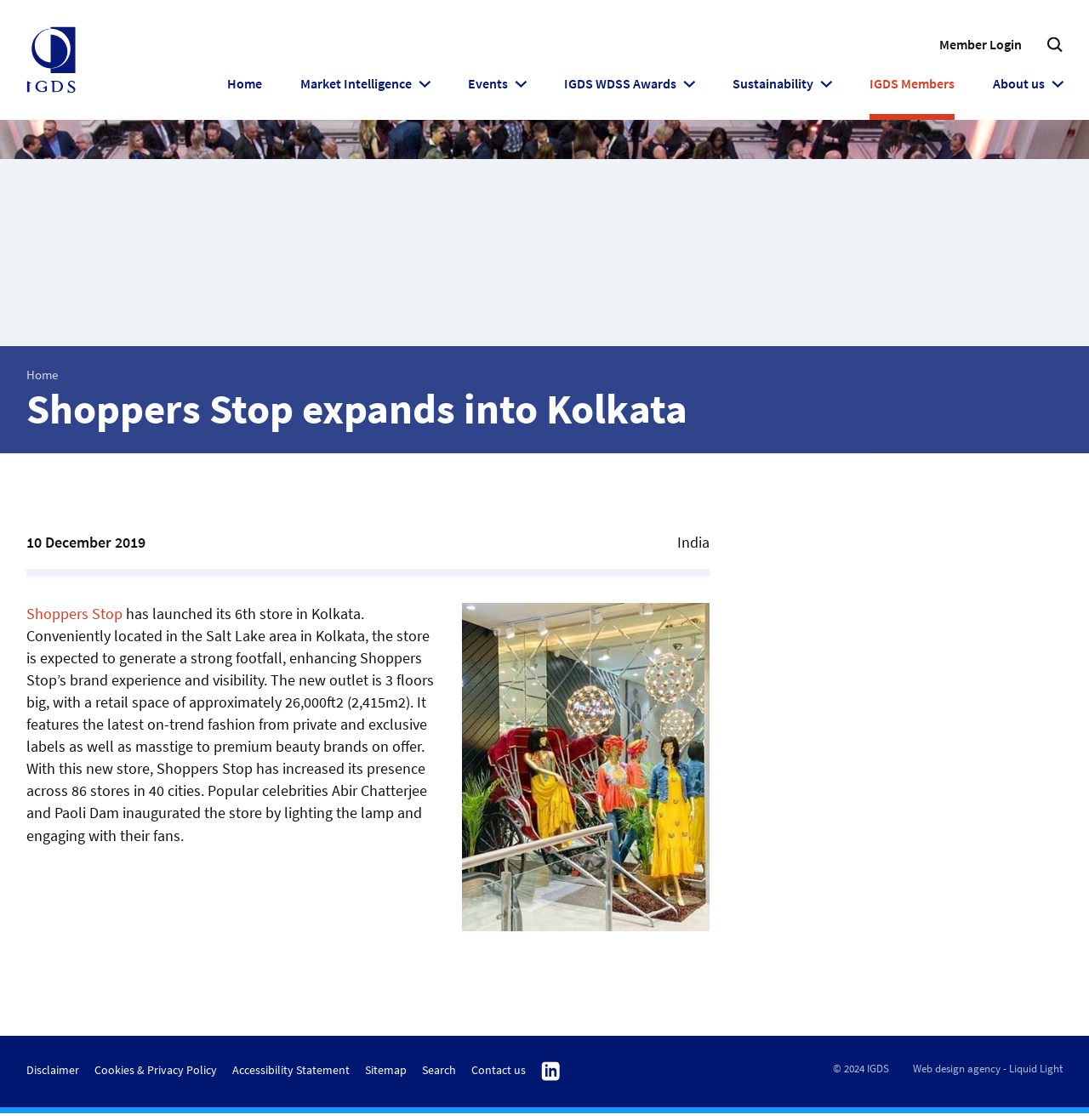Give a full account of the webpage's elements and their arrangement.

The webpage is about Shoppers Stop, a retail brand, and its expansion into Kolkata. At the top left, there is a link to IGDS, Intercontinental Group of Department Stores. Next to it, there is a search bar with a textbox to input keywords and a search button. On the top right, there are several links, including Member Login, Home, Market Intelligence, Events, IGDS WDSS Awards, Sustainability, IGDS Members, and About us.

Below the top section, there is a large heading that reads "Shoppers Stop expands into Kolkata". Underneath, there is a date "10 December 2019" and a location "India". To the right of the date and location, there is an image related to Shoppers Stop's expansion into Kolkata.

Below the image, there is a paragraph of text that describes the new store, including its size, features, and impact on the brand's presence. The text also mentions the celebrities who inaugurated the store.

At the bottom of the page, there are several links, including Disclaimer, Cookies & Privacy Policy, Accessibility Statement, Sitemap, Search, Contact us, and Follow us on Linkedin. There is also a copyright notice "© 2024 IGDS" and a link to the web design agency, Liquid Light.